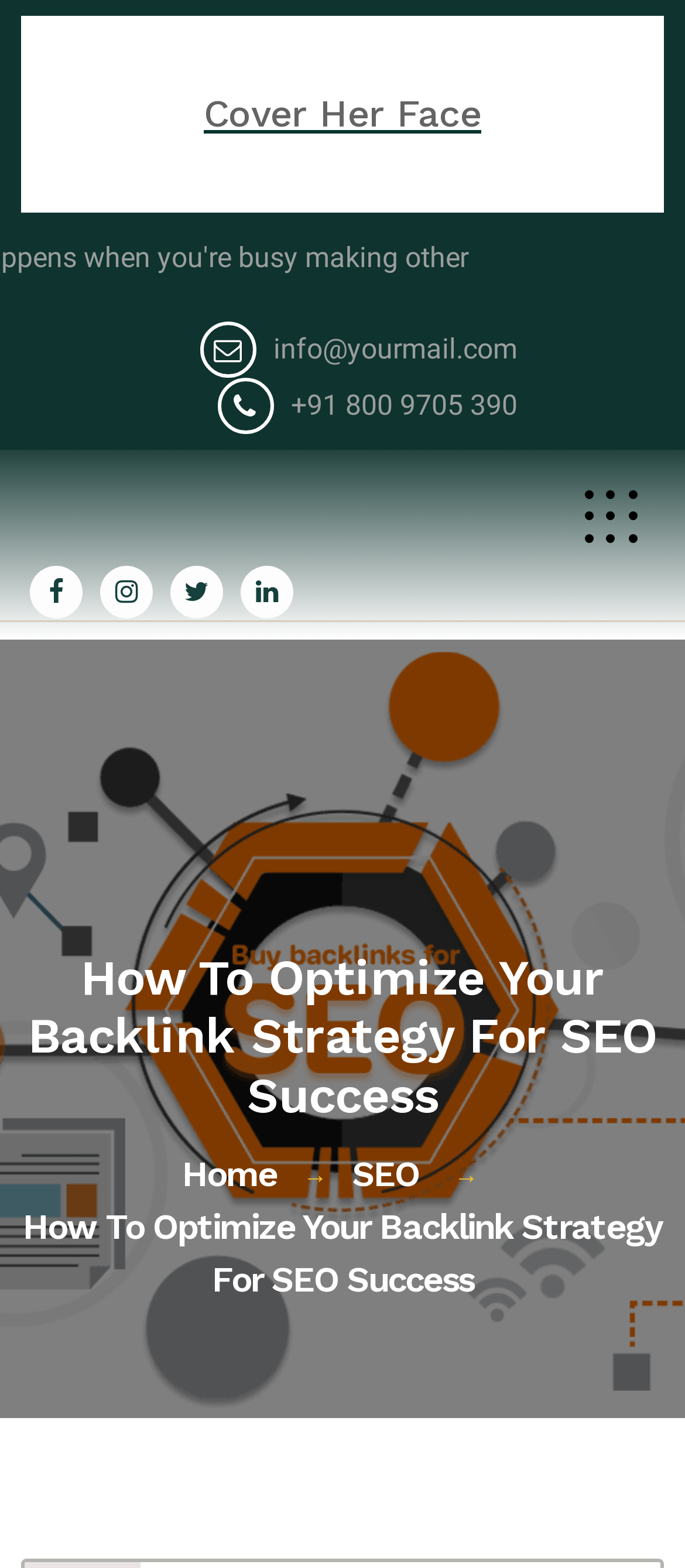Please provide a comprehensive response to the question based on the details in the image: Is there a home page link?

I looked at the navigation links on the webpage and found a link labeled as 'Home', which is a common link to the website's homepage.